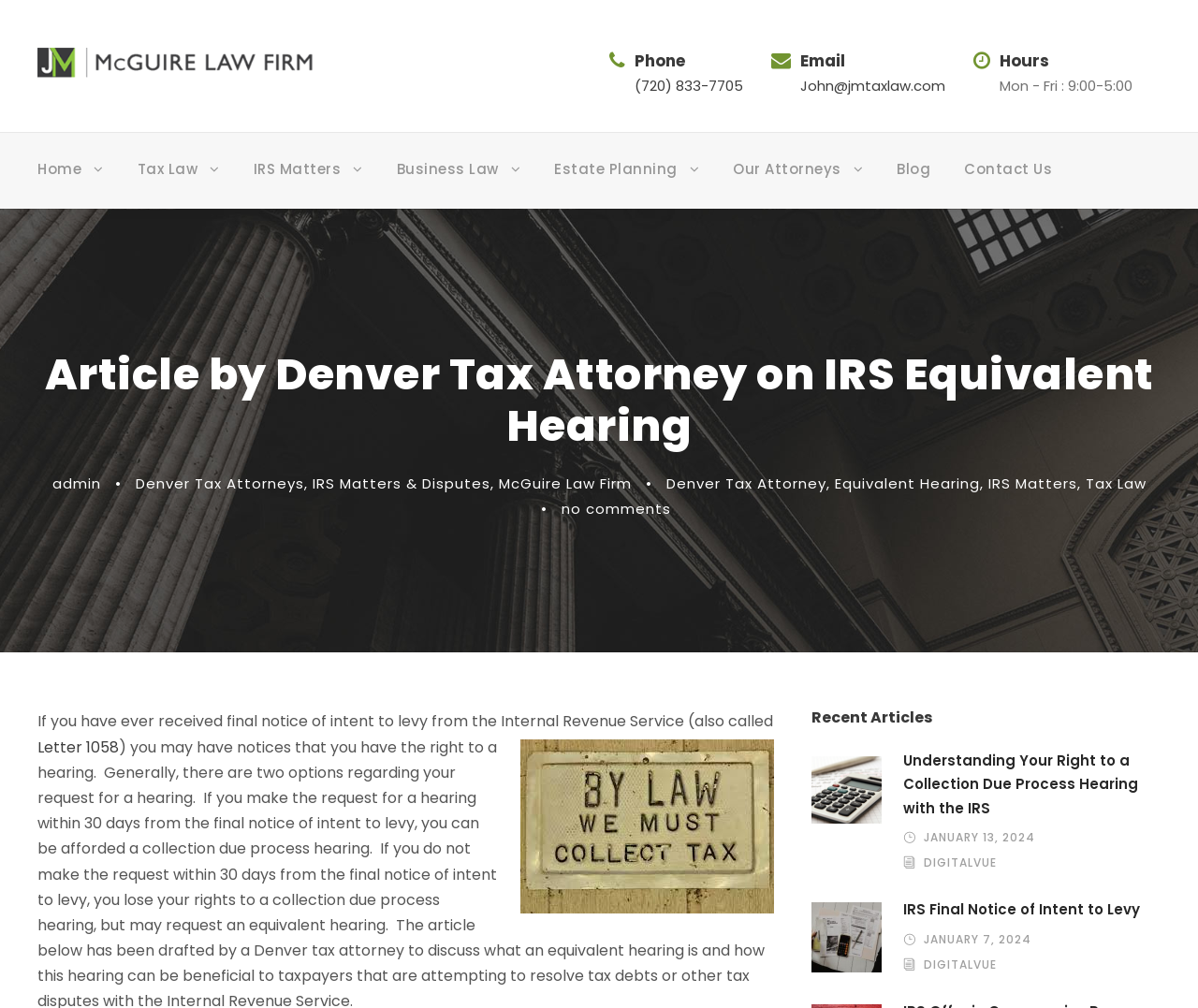Find the bounding box coordinates of the area to click in order to follow the instruction: "Check the recent article about Understanding Your Right to a Collection Due Process Hearing with the IRS".

[0.754, 0.744, 0.95, 0.811]